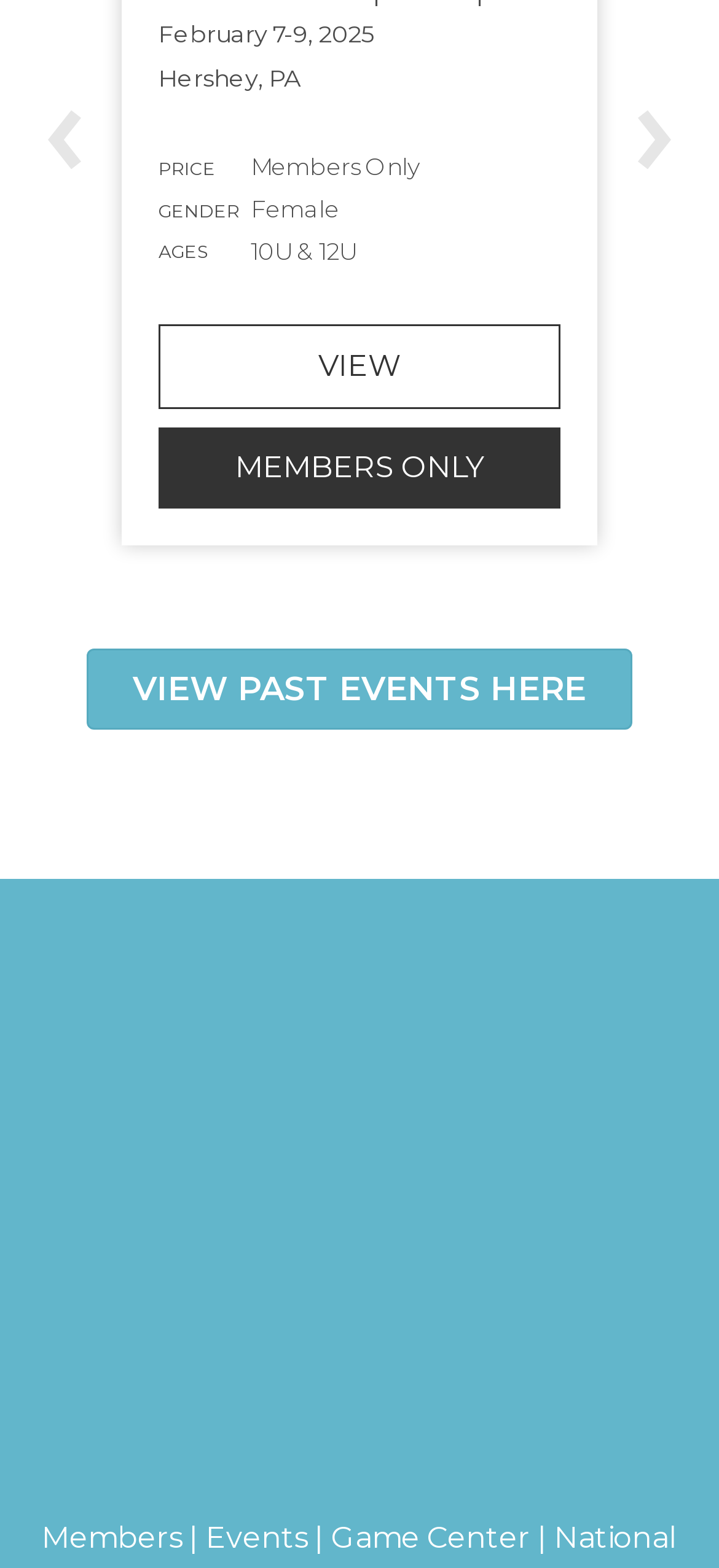Could you determine the bounding box coordinates of the clickable element to complete the instruction: "Go to NGHL Lock Up"? Provide the coordinates as four float numbers between 0 and 1, i.e., [left, top, right, bottom].

[0.179, 0.883, 0.821, 0.905]